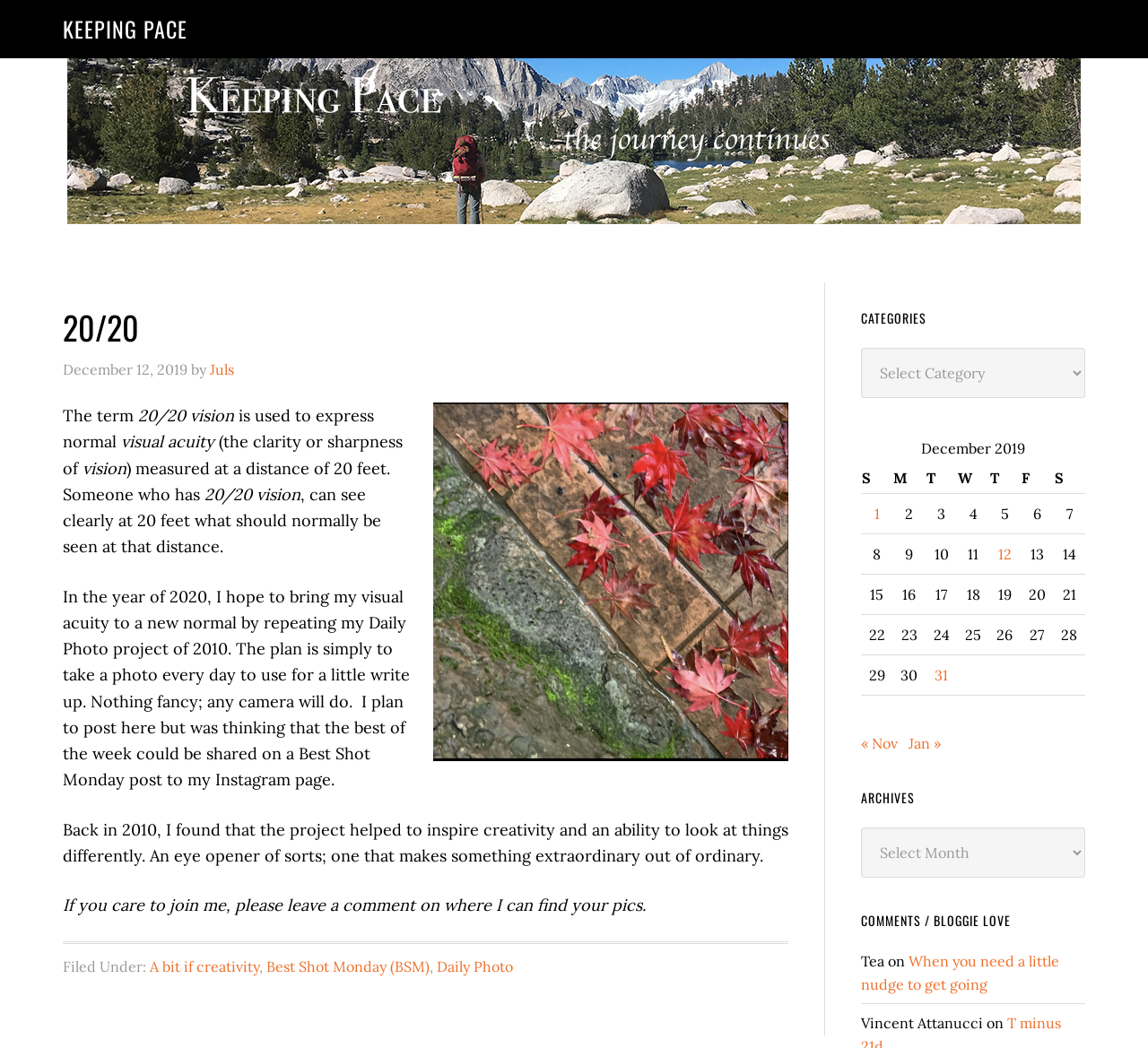Determine the bounding box coordinates of the element's region needed to click to follow the instruction: "Read more about the event". Provide these coordinates as four float numbers between 0 and 1, formatted as [left, top, right, bottom].

None